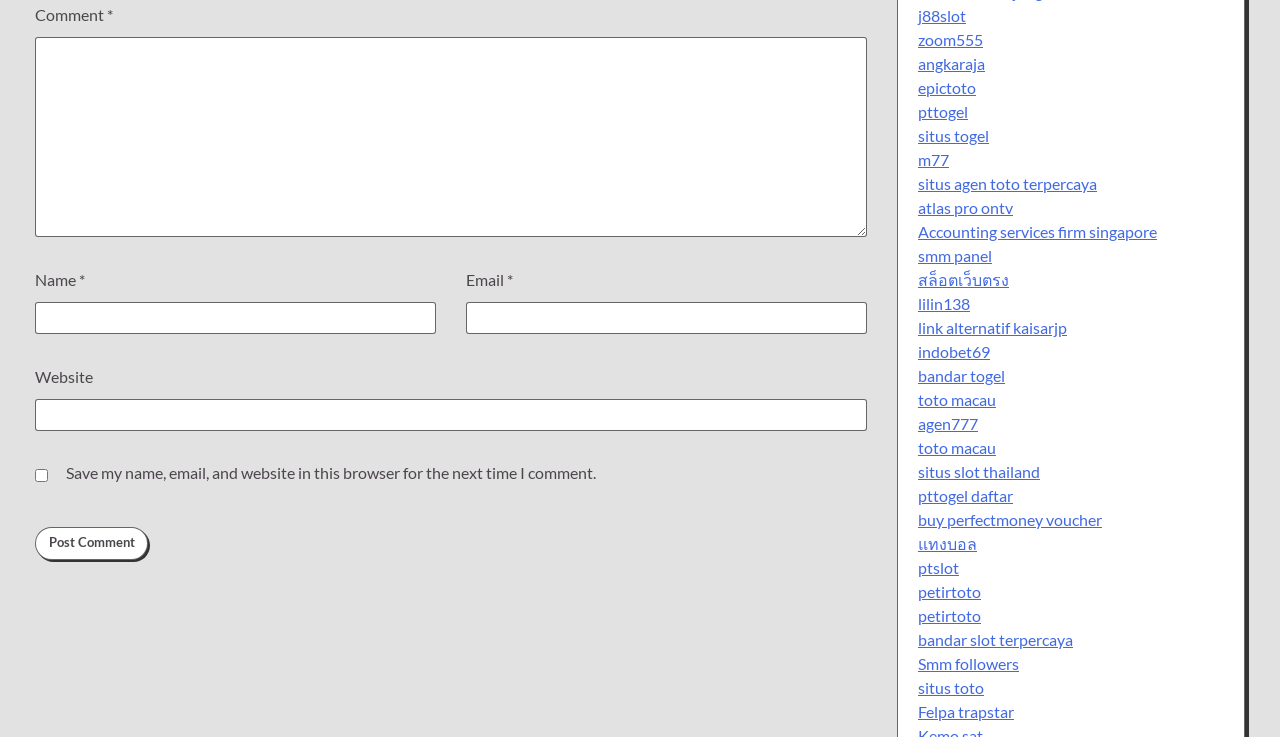Determine the bounding box coordinates for the HTML element mentioned in the following description: "buy perfectmoney voucher". The coordinates should be a list of four floats ranging from 0 to 1, represented as [left, top, right, bottom].

[0.717, 0.692, 0.861, 0.718]